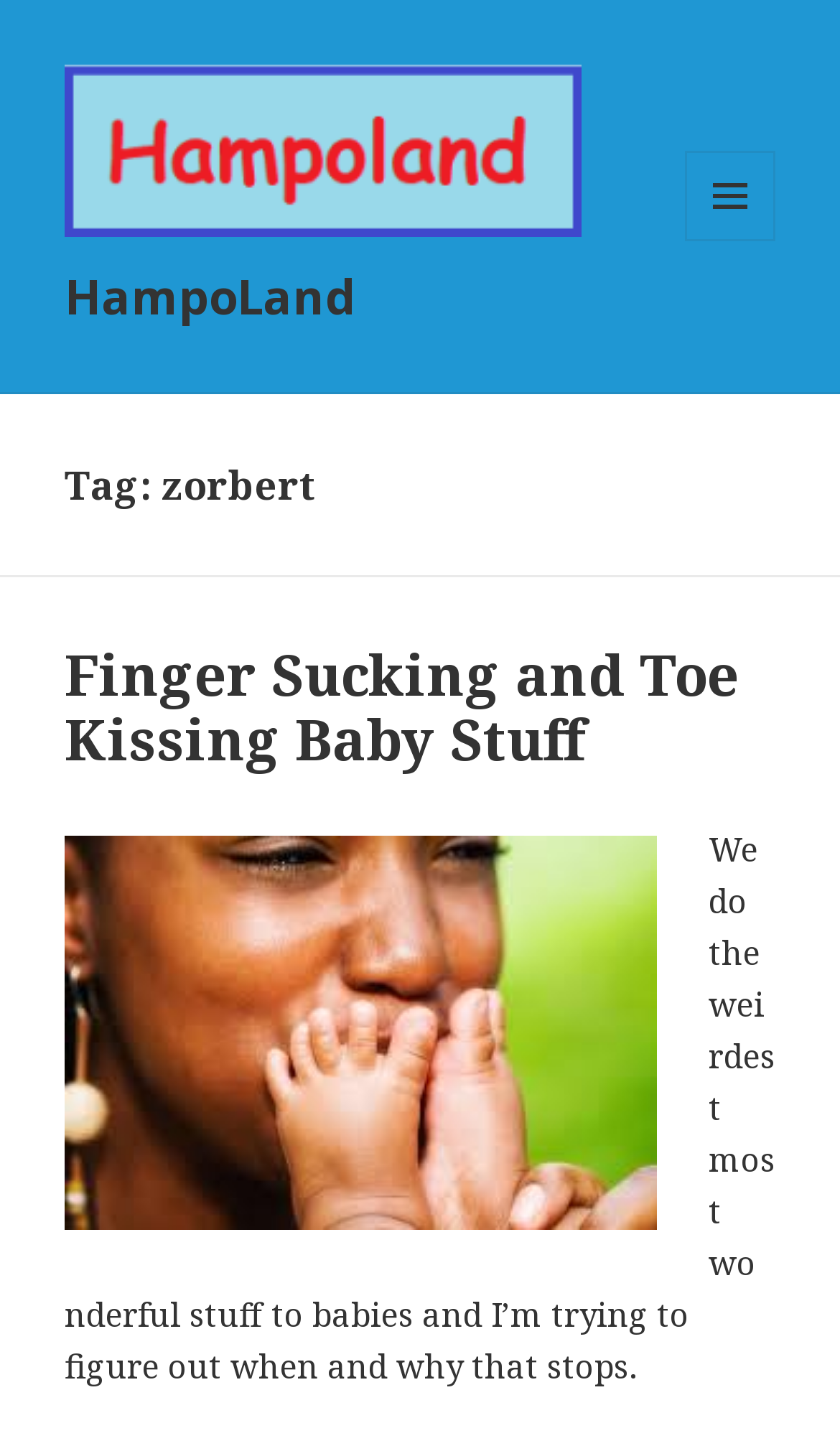Give the bounding box coordinates for the element described by: "HampoLand".

[0.077, 0.182, 0.423, 0.226]